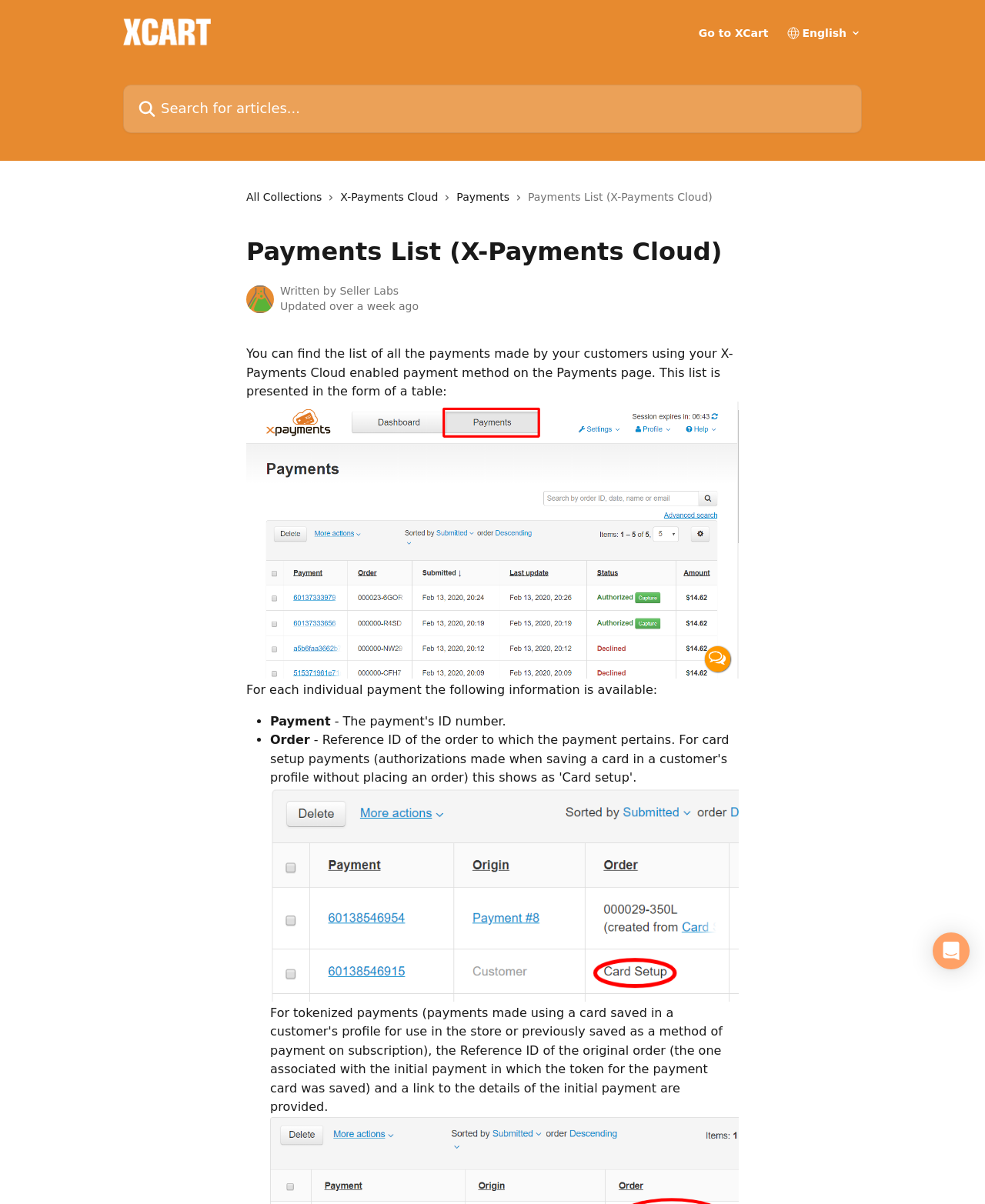Pinpoint the bounding box coordinates of the clickable element needed to complete the instruction: "View Payments List". The coordinates should be provided as four float numbers between 0 and 1: [left, top, right, bottom].

[0.536, 0.158, 0.723, 0.169]